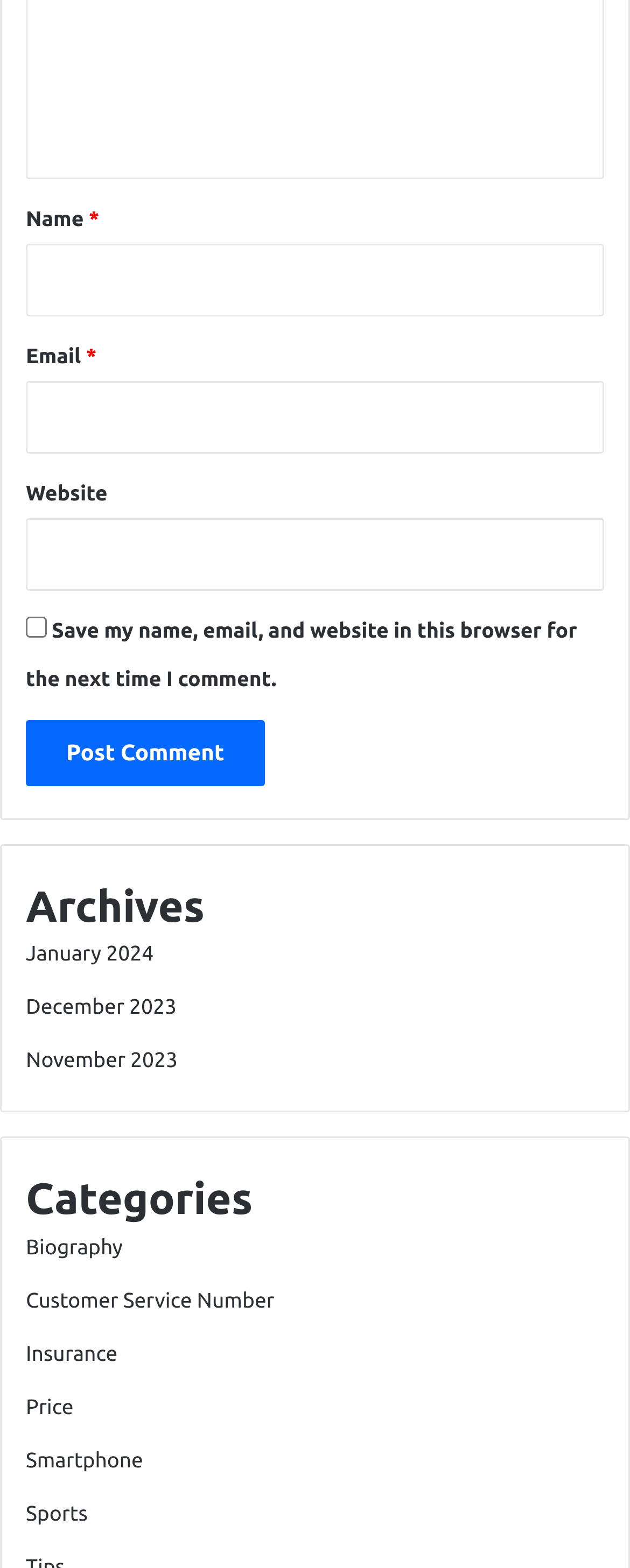What is the button at the bottom of the form for?
Analyze the screenshot and provide a detailed answer to the question.

I analyzed the button element at the bottom of the form and determined that its purpose is to submit a comment, as indicated by its text 'Post Comment'.